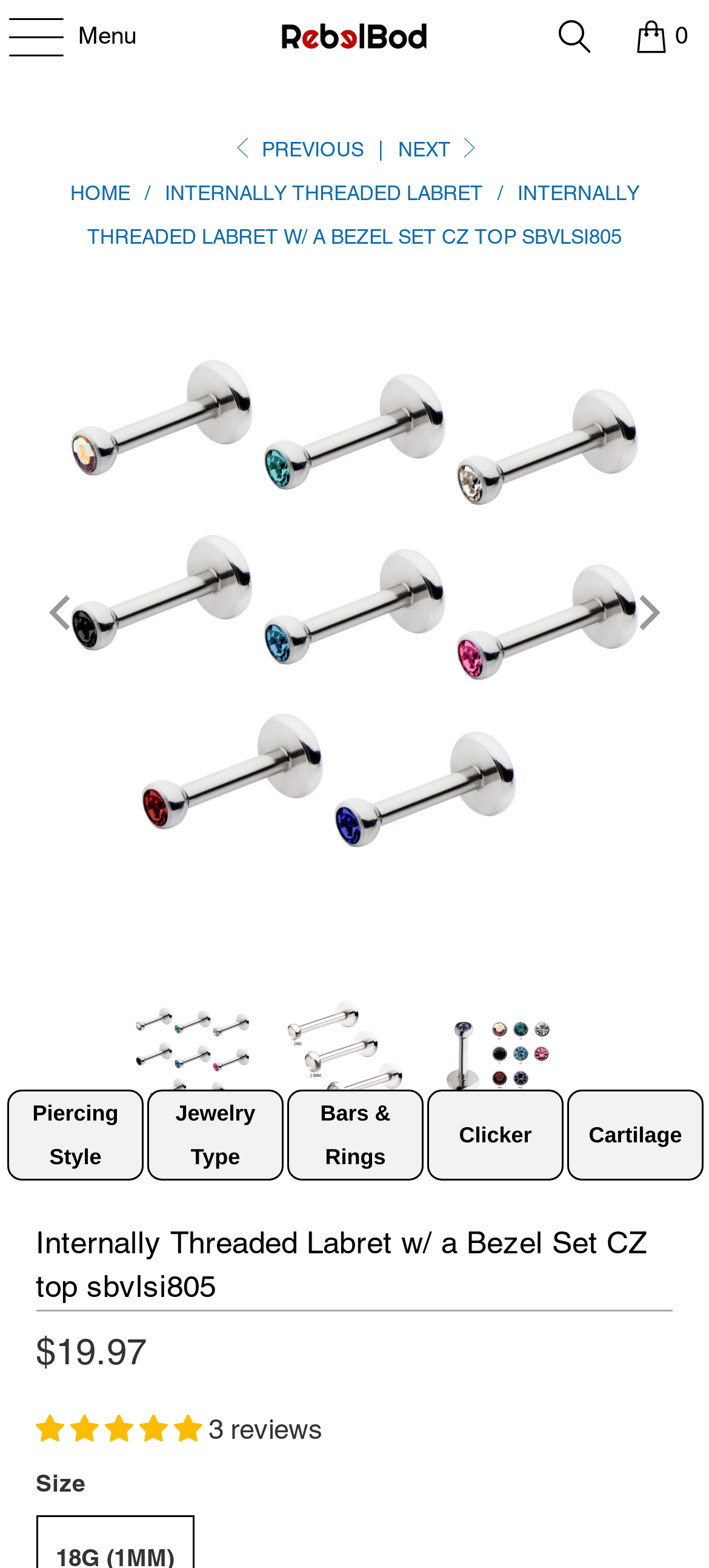Reply to the question with a single word or phrase:
What is the material of the product?

Surgical Steel